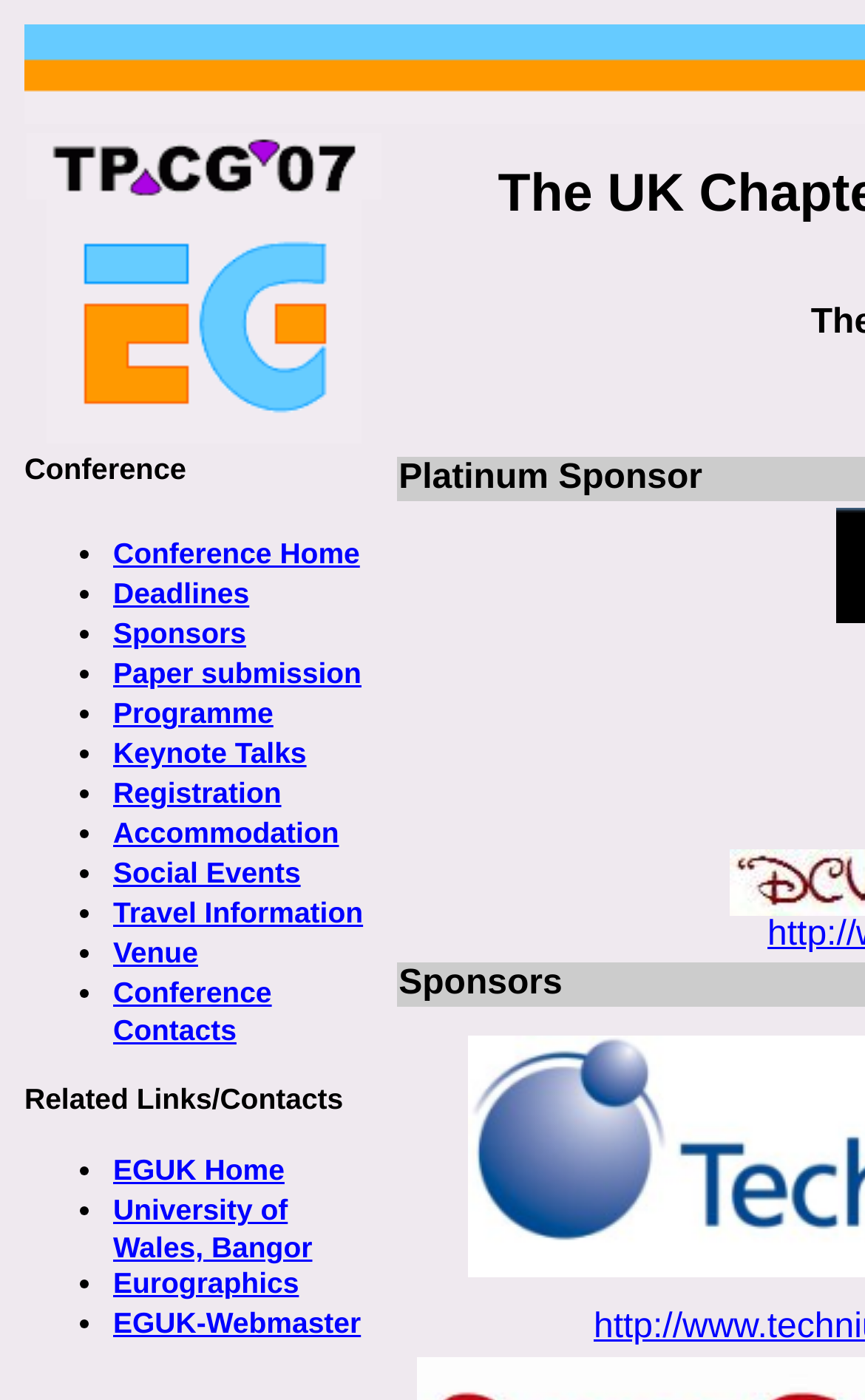Provide a comprehensive description of the webpage.

The webpage is about the TPCG 07 conference sponsors. At the top-left corner, there is a layout table cell containing the TPCG Conference logo and the EG logo. Below the logos, there is a heading that reads "Conference". 

To the right of the heading, there is a list of links, each preceded by a bullet point. The links are arranged vertically and include "Conference Home", "Deadlines", "Sponsors", "Paper submission", "Programme", "Keynote Talks", "Registration", "Accommodation", "Social Events", "Travel Information", "Venue", and "Conference Contacts". 

Below the list of links, there is a static text that reads "Related Links/Contacts". Below this text, there is another list of links, each preceded by a bullet point. The links are arranged vertically and include "EGUK Home", "University of Wales, Bangor", "Eurographics", and "EGUK-Webmaster".